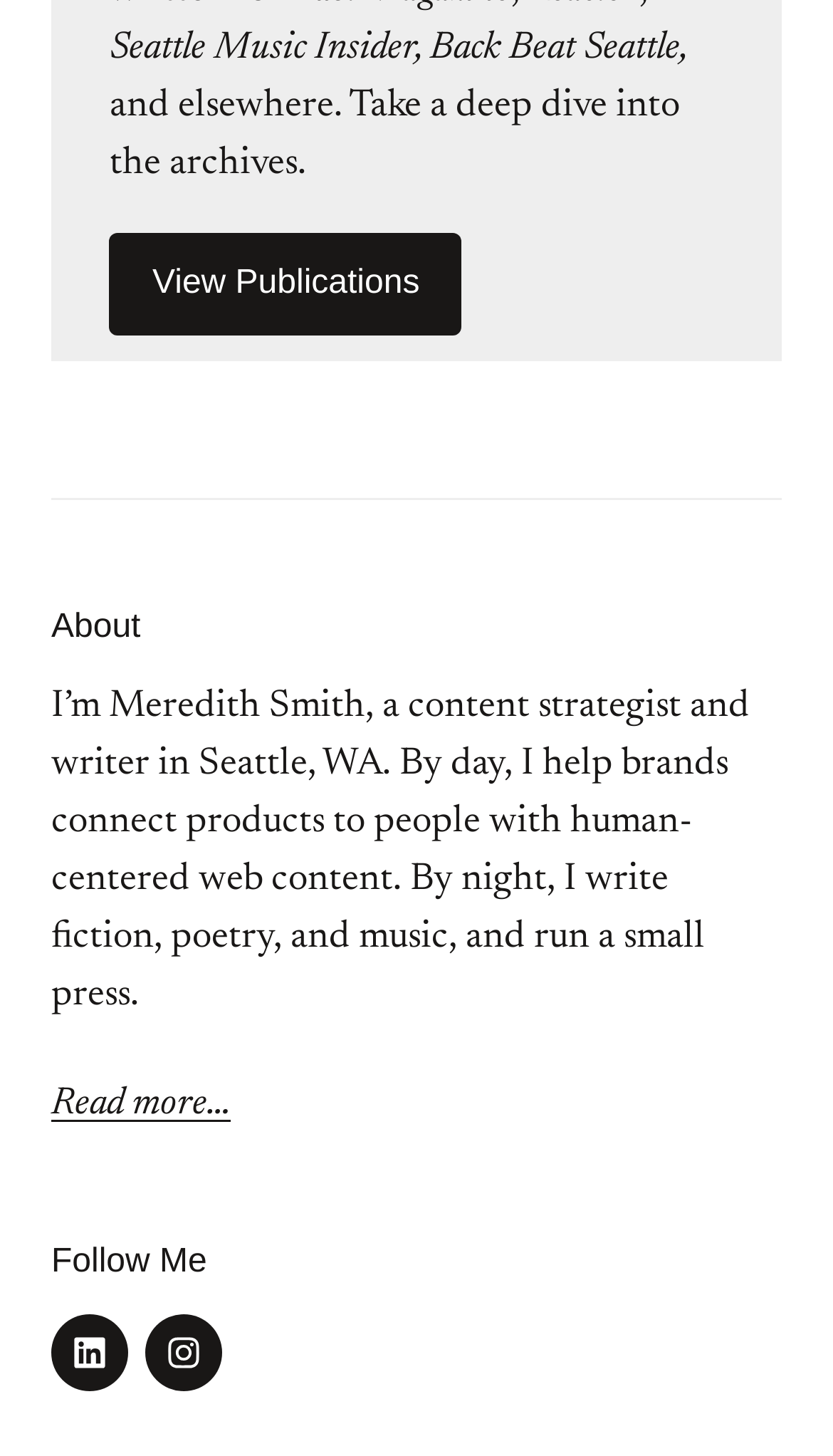Identify the bounding box coordinates for the UI element mentioned here: "Pinterest". Provide the coordinates as four float values between 0 and 1, i.e., [left, top, right, bottom].

None